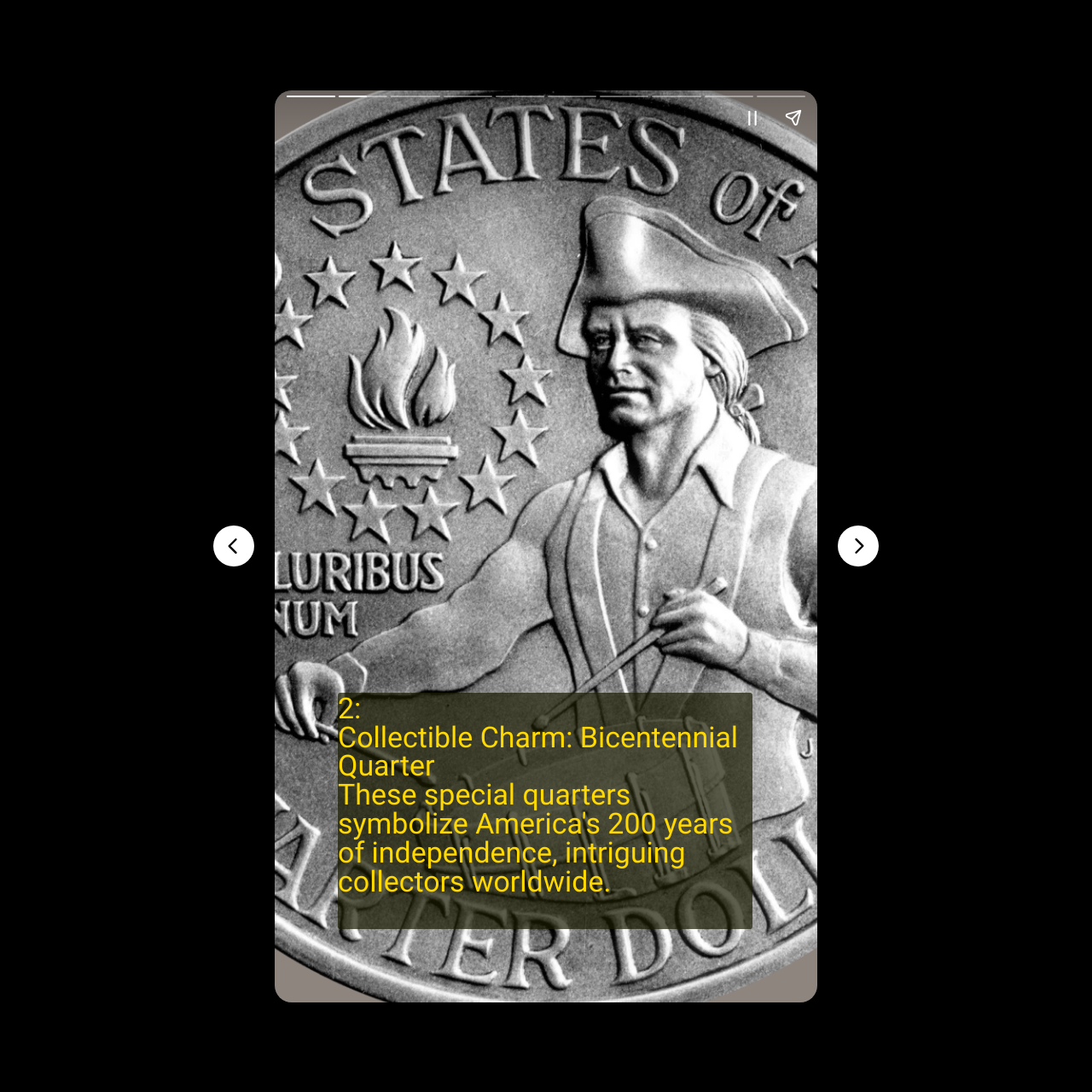Please determine the main heading text of this webpage.

LIKE SHARE SUBSCRIBE